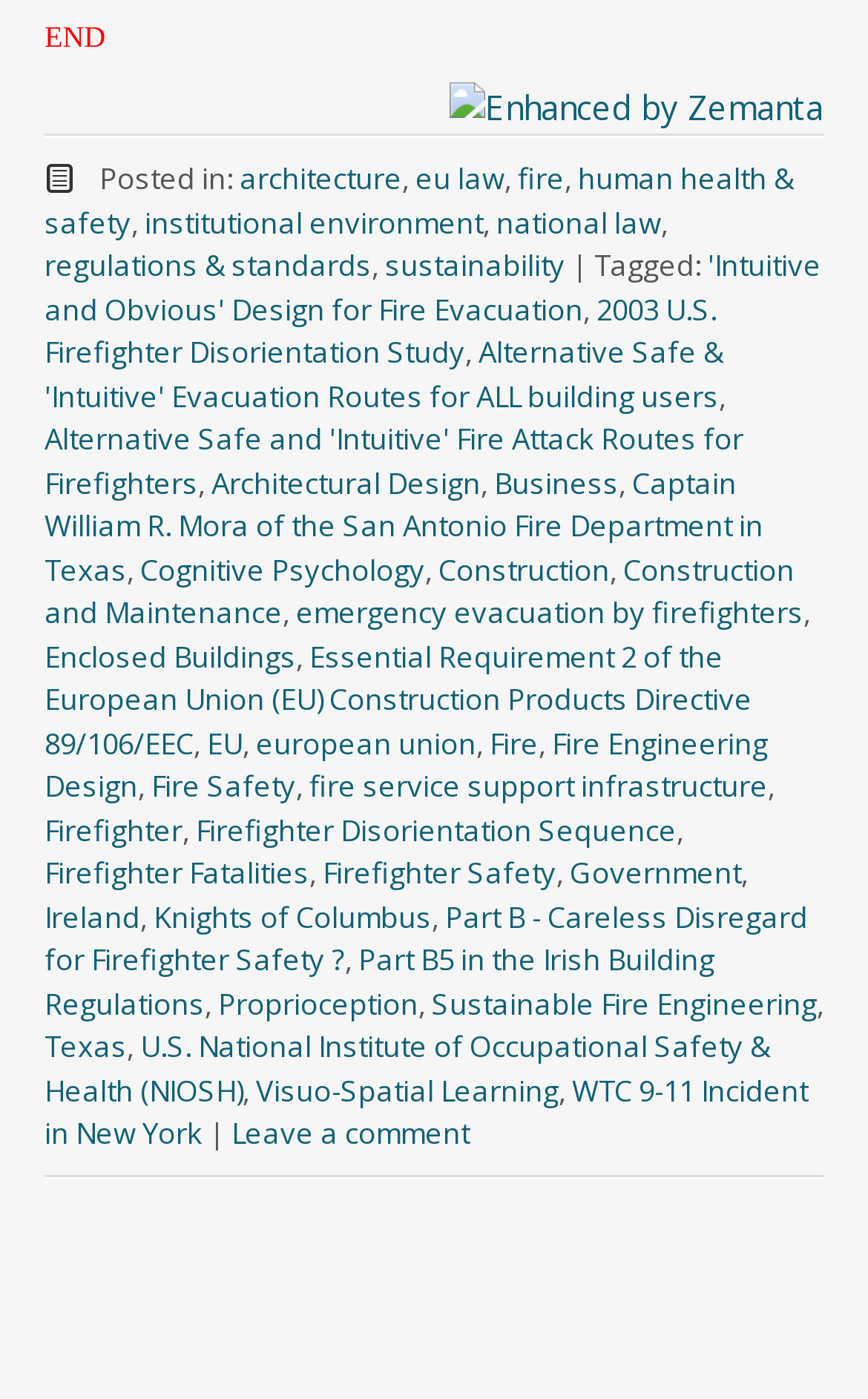Can you determine the bounding box coordinates of the area that needs to be clicked to fulfill the following instruction: "Click on the 'Intuitive and Obvious' Design for Fire Evacuation' link"?

[0.051, 0.175, 0.946, 0.235]